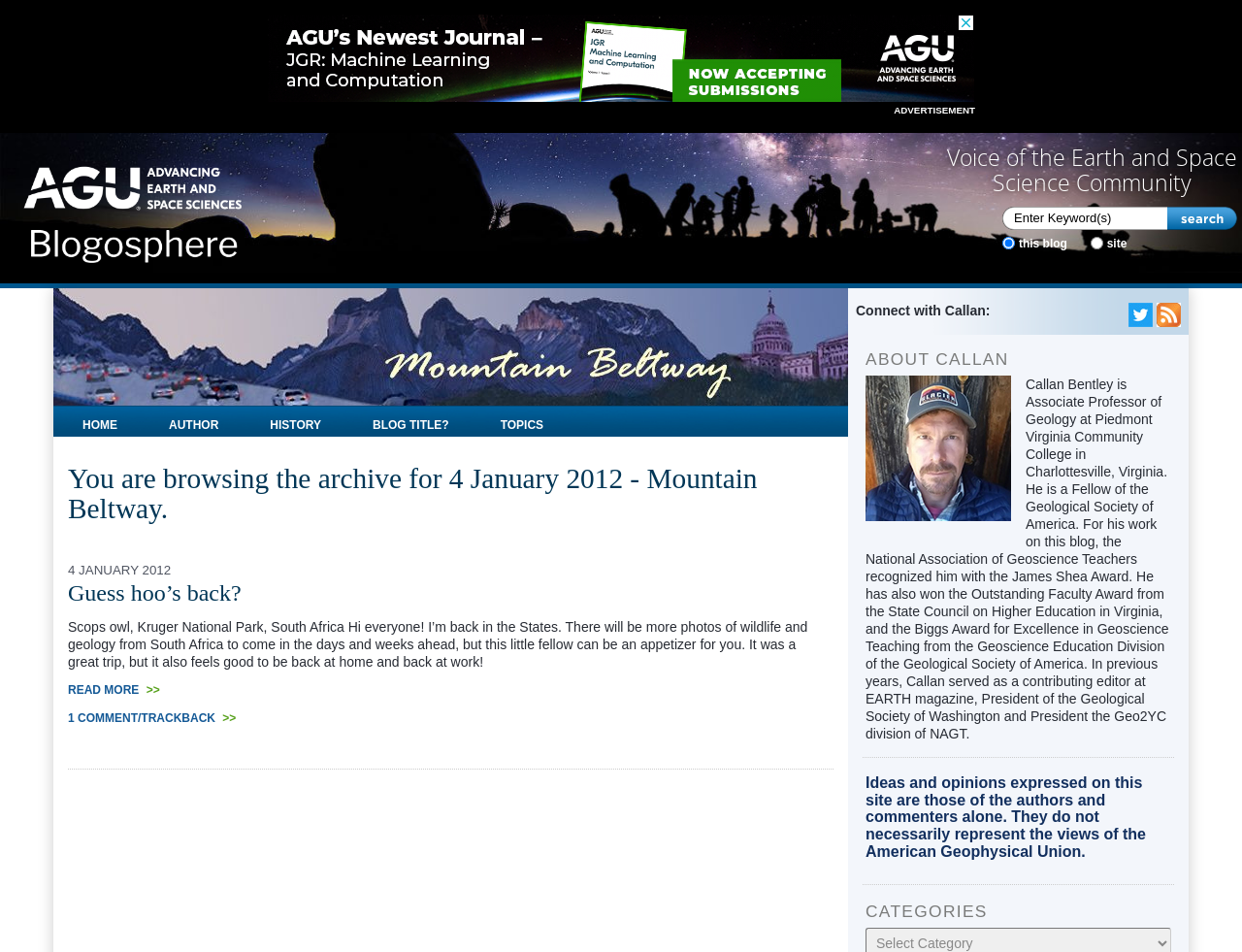Based on the element description: "Guess hoo’s back?", identify the bounding box coordinates for this UI element. The coordinates must be four float numbers between 0 and 1, listed as [left, top, right, bottom].

[0.055, 0.61, 0.194, 0.637]